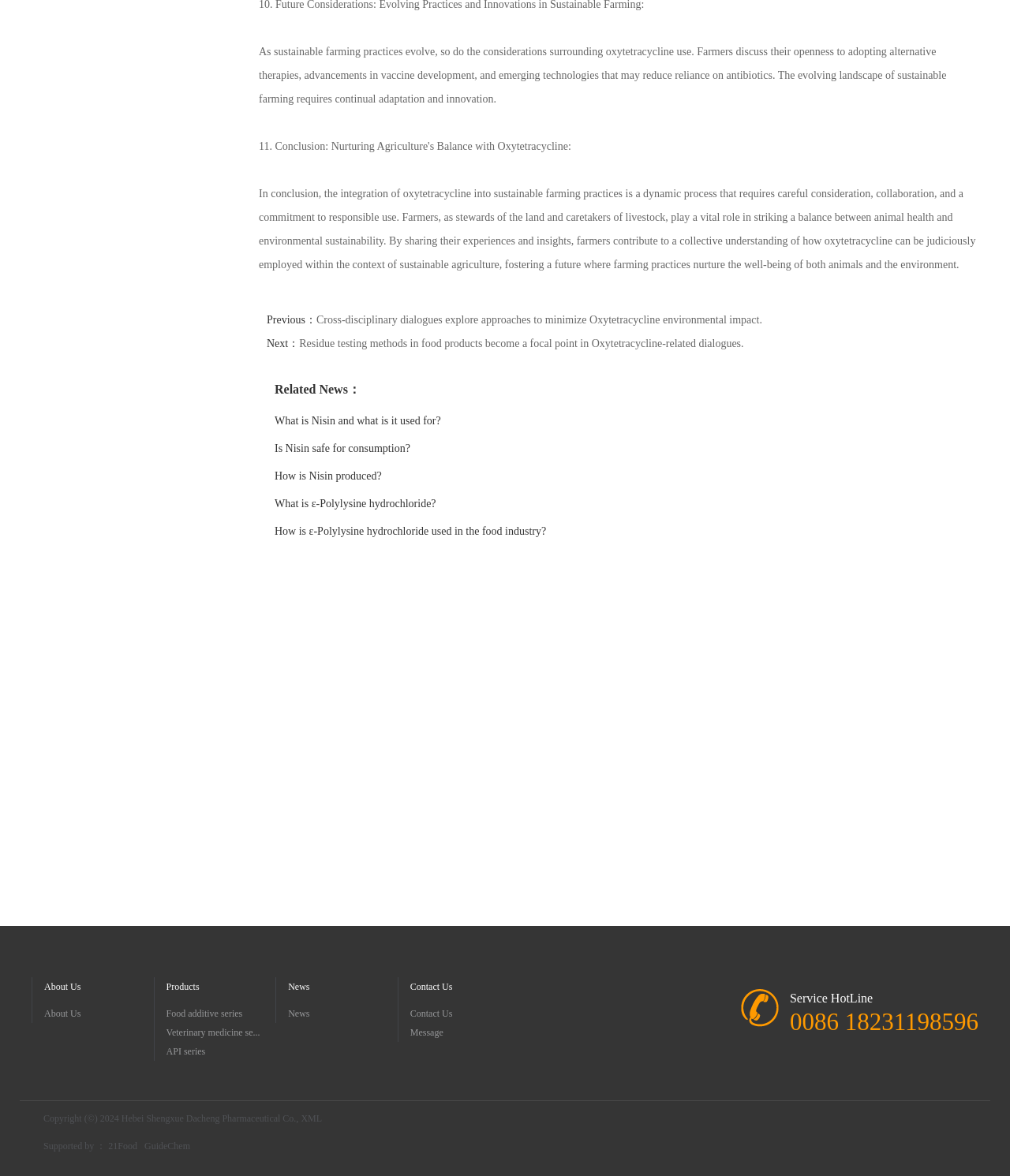Identify the bounding box coordinates of the section that should be clicked to achieve the task described: "Click on the 'About Us' link".

[0.044, 0.854, 0.152, 0.87]